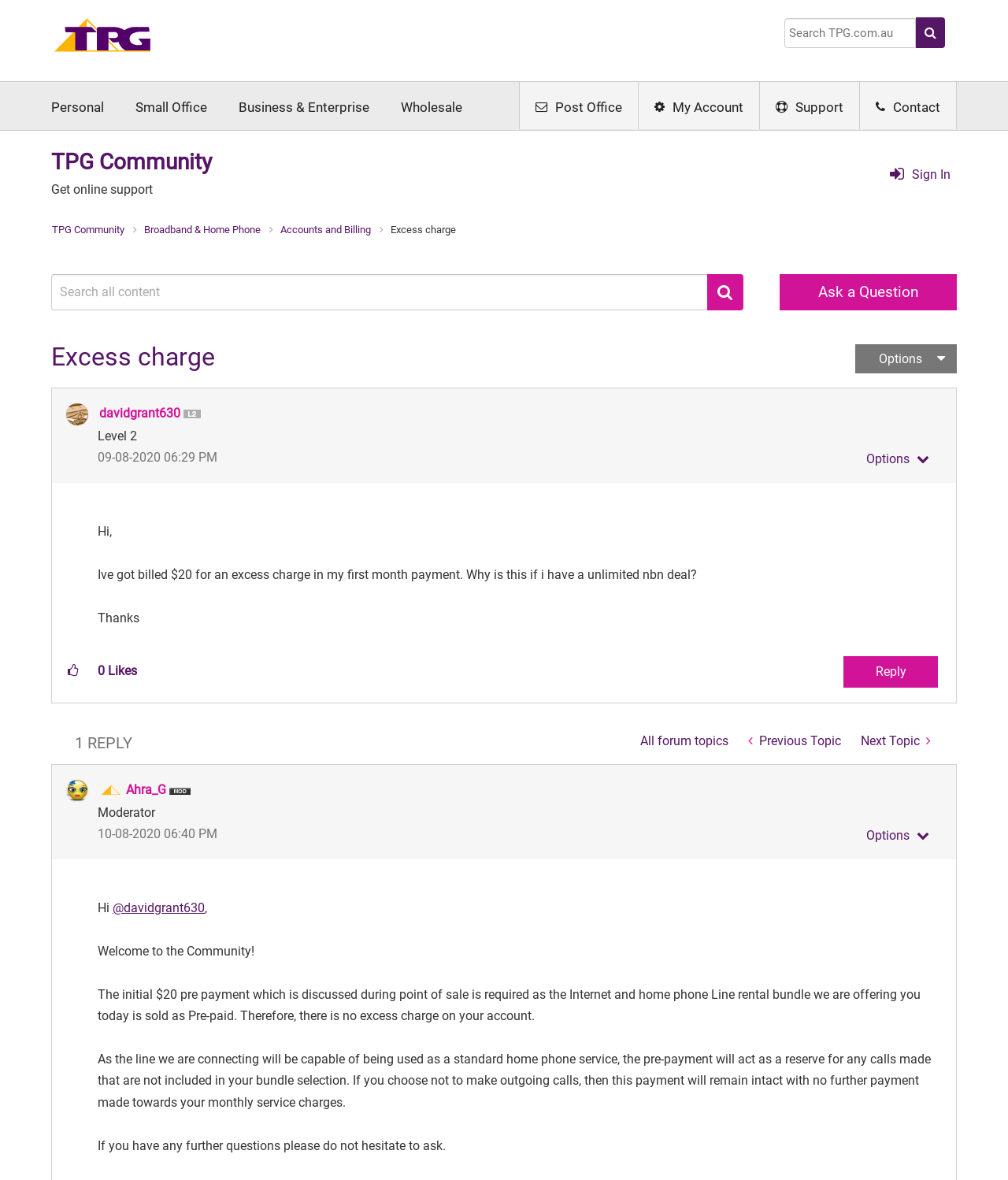Provide a comprehensive caption for the webpage.

This webpage is a forum discussion page on the TPG Community website. At the top, there is a navigation bar with links to "Home", "Personal", "Small Office", "Business & Enterprise", "Wholesale", "Post Office", "My Account", "Support", and "Contact". Below the navigation bar, there is a search box and a button with a magnifying glass icon.

The main content of the page is a discussion thread. The thread title "Excess charge" is displayed prominently at the top, followed by a breadcrumb navigation showing the path to this thread. The original post is from a user named "davidgrant630" and is displayed in a box with the user's profile picture, name, and post date. The post content is a question about an excess charge on their first month's payment despite having an unlimited NBN deal.

Below the original post, there is a reply from a moderator named "Ahra_G" with a profile picture and moderator badge. The reply explains the reason for the initial $20 pre-payment and how it will be used as a reserve for any calls made that are not included in the bundle selection.

The page also has a "Reply" button and links to "All forum topics", "Previous Topic", and "Next Topic" at the bottom. Additionally, there are buttons to show post option menus and a layout table displaying the number of kudos the post has received.